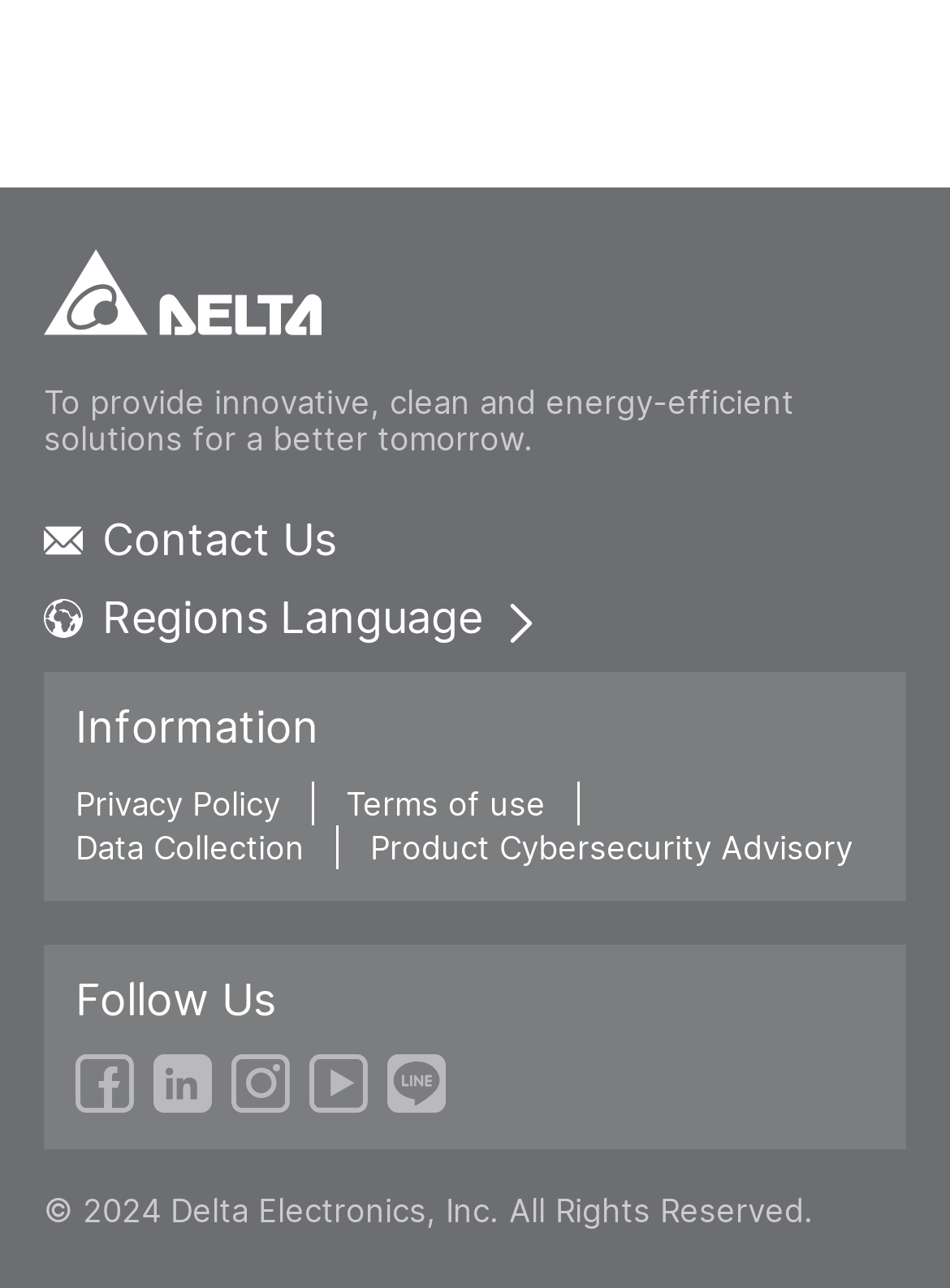What is the company's mission?
Based on the visual, give a brief answer using one word or a short phrase.

Provide innovative solutions